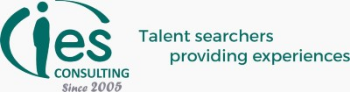What is the focus of IES Consulting?
Please respond to the question with a detailed and thorough explanation.

The unique design element that includes a figure symbolizes the company's focus on talent search and management, as mentioned in the caption.